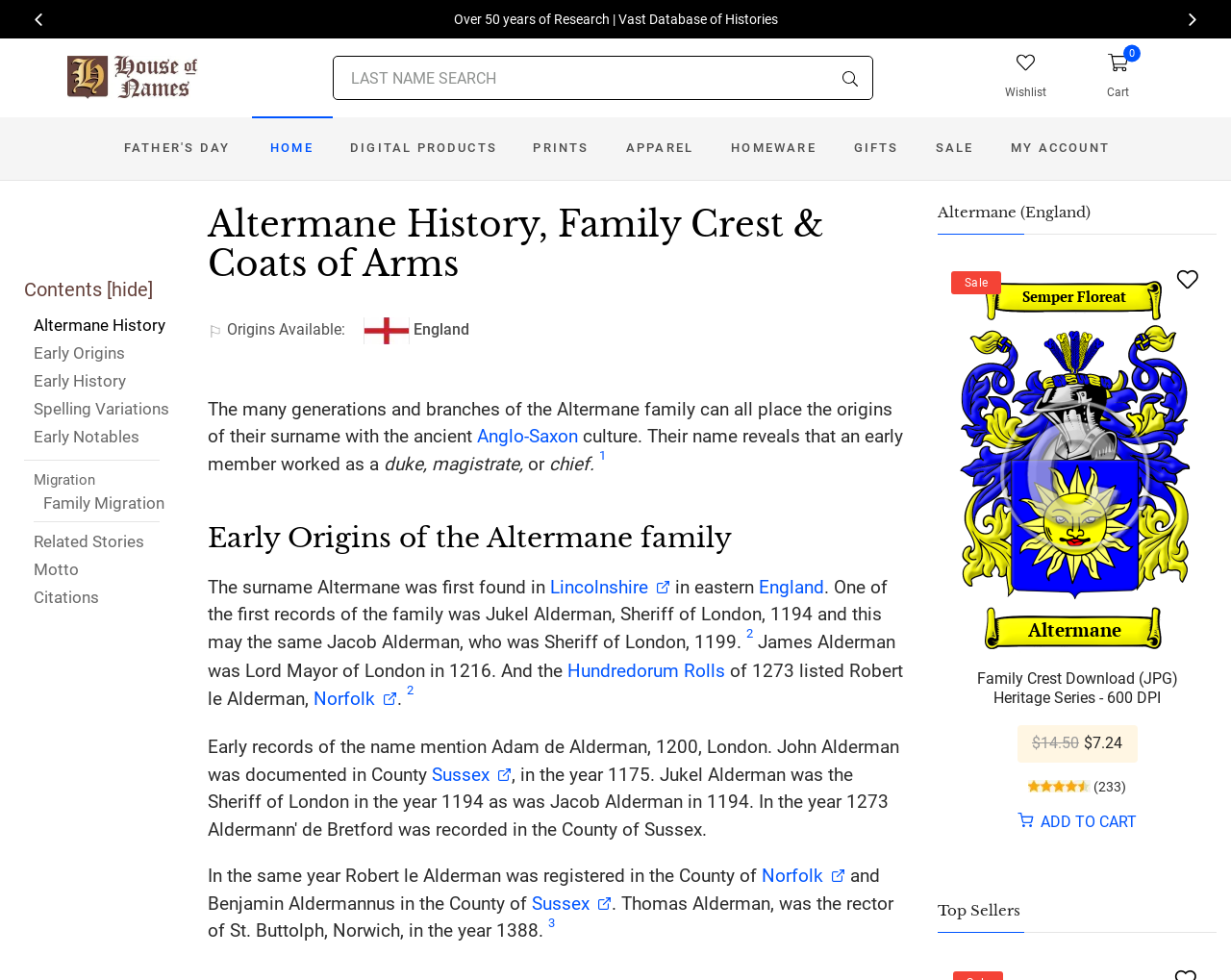Determine the coordinates of the bounding box that should be clicked to complete the instruction: "View Altermane history". The coordinates should be represented by four float numbers between 0 and 1: [left, top, right, bottom].

[0.02, 0.319, 0.138, 0.348]